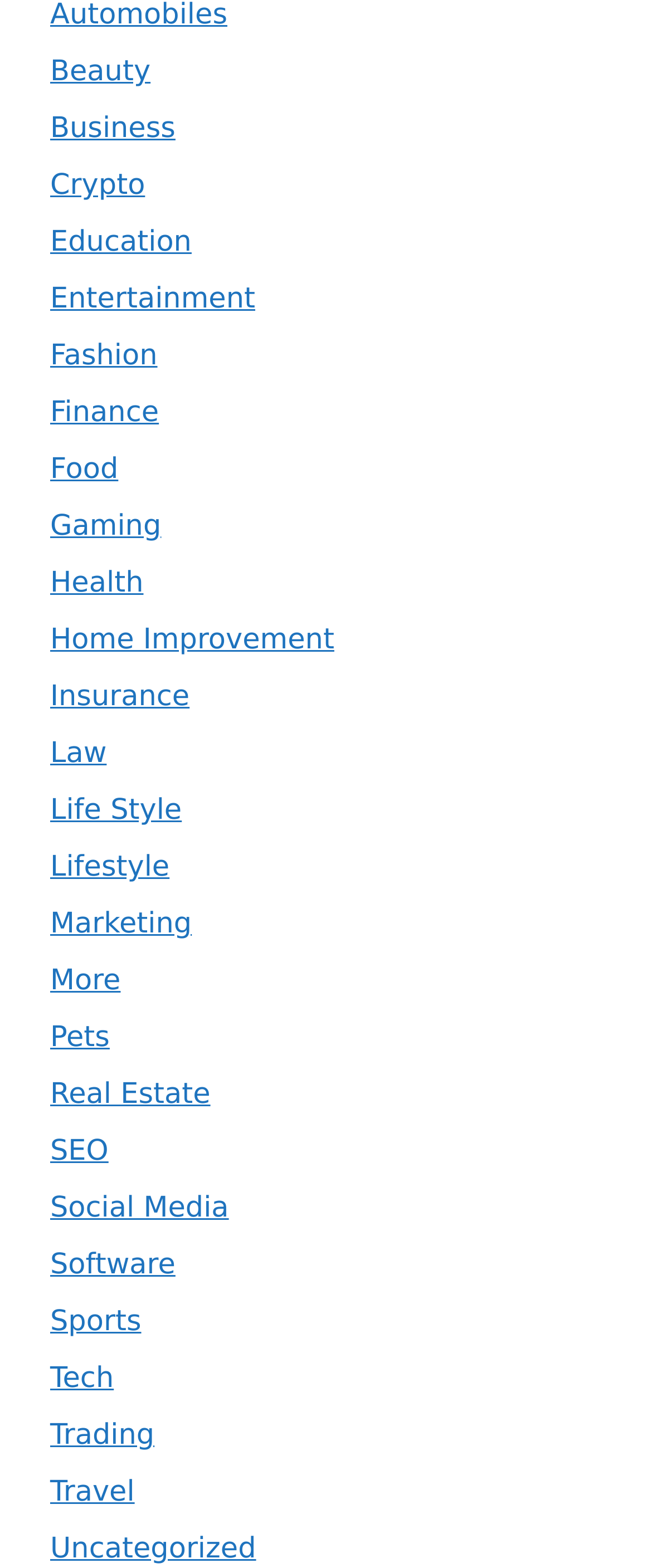What is the last category on this webpage?
Based on the screenshot, provide a one-word or short-phrase response.

Uncategorized